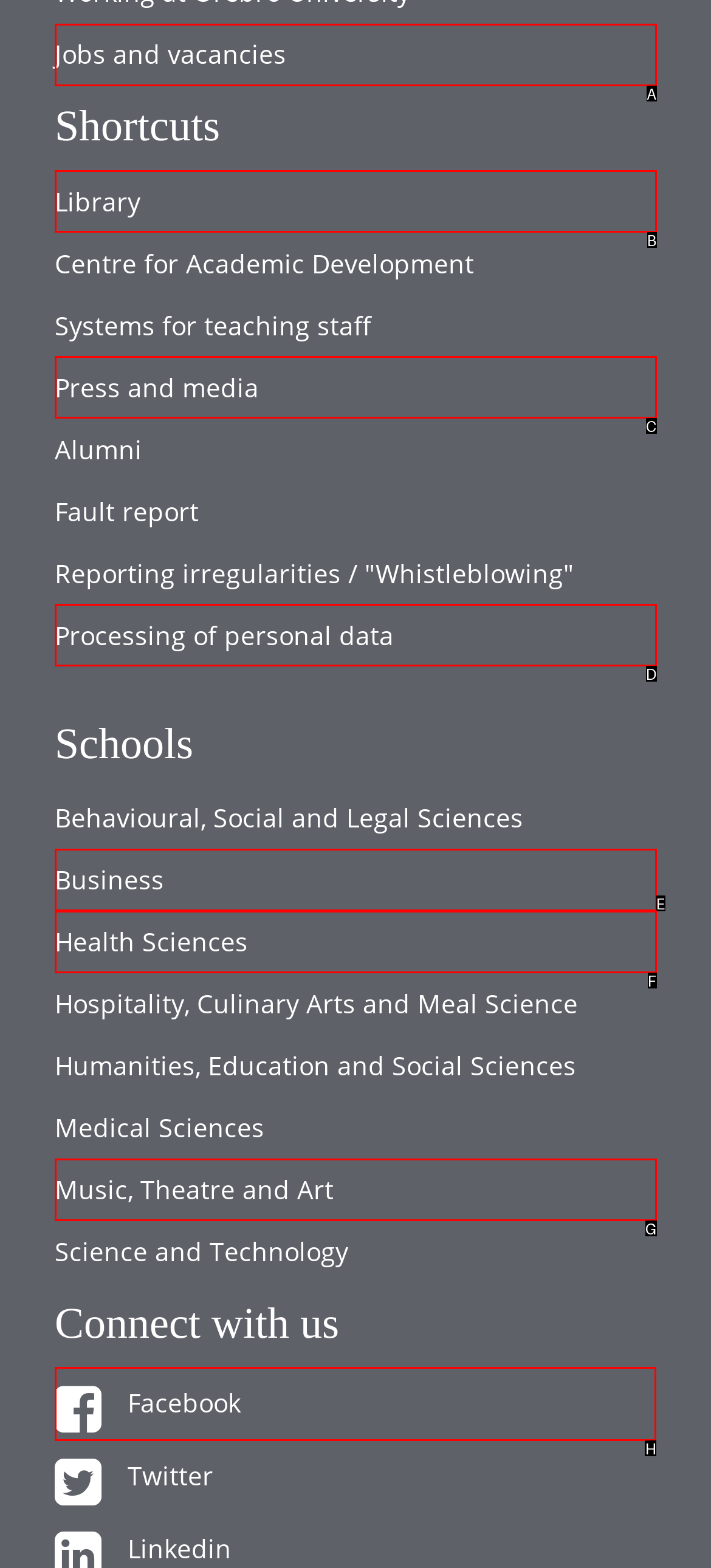Select the letter of the UI element you need to click on to fulfill this task: Connect with us on Facebook. Write down the letter only.

H